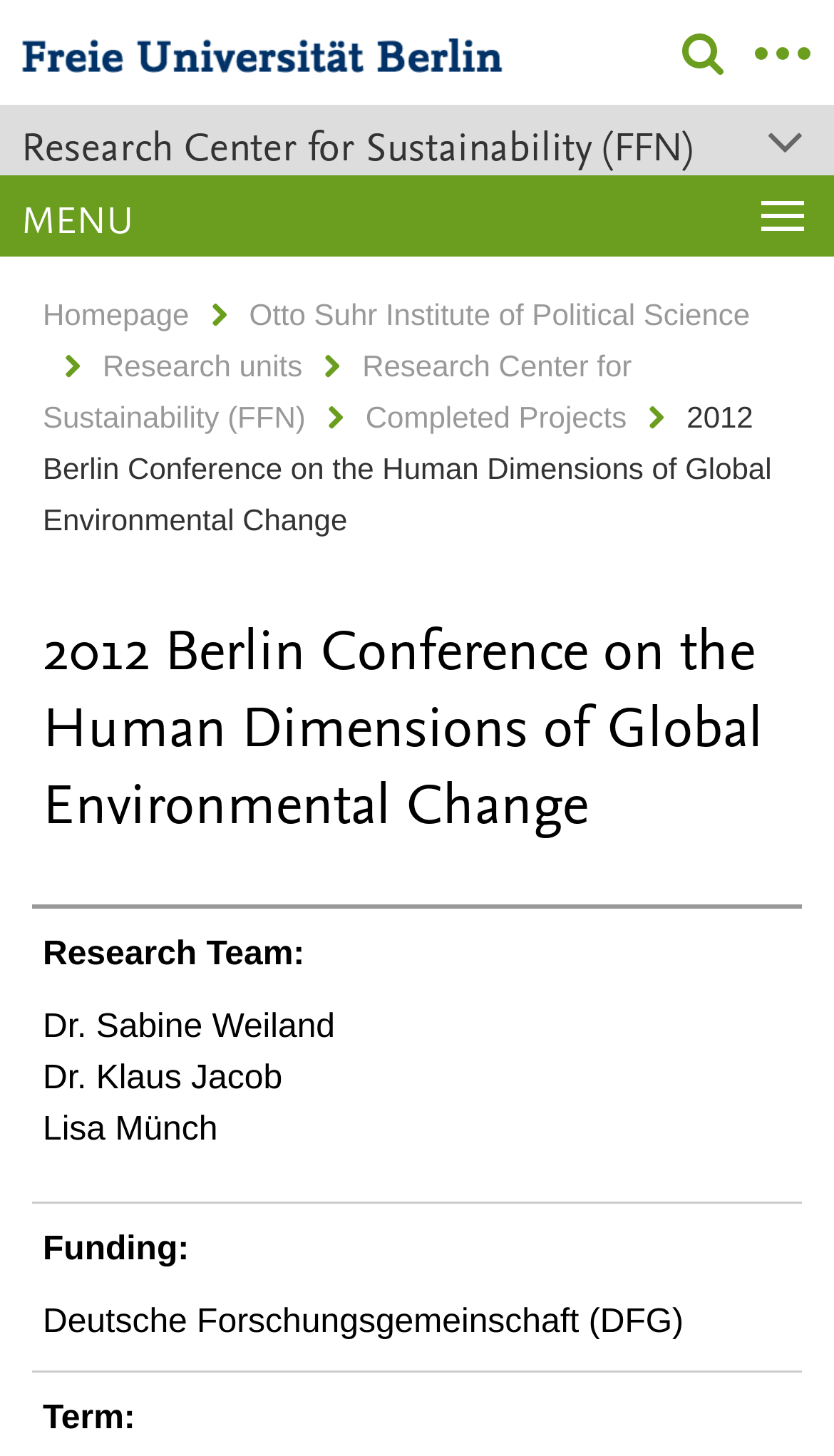Find the bounding box coordinates for the HTML element specified by: "Homepage".

[0.051, 0.204, 0.227, 0.228]